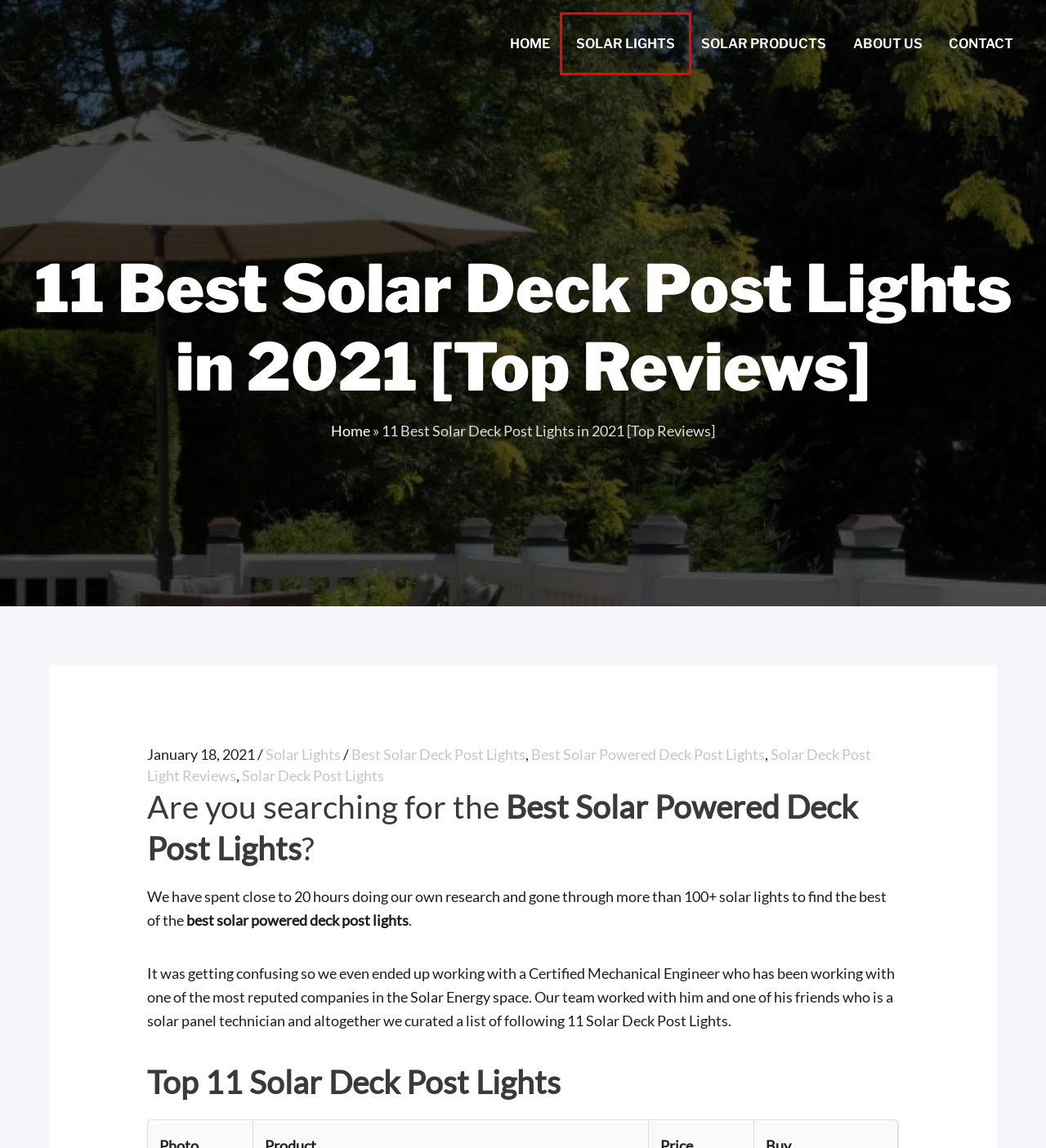Examine the screenshot of a webpage with a red bounding box around a specific UI element. Identify which webpage description best matches the new webpage that appears after clicking the element in the red bounding box. Here are the candidates:
A. Solar Lights – Solar Product Reviews and Buying Guides – Whole Solar Power
B. About – Solar Product Reviews and Buying Guides – Whole Solar Power
C. Solar Deck Post Lights – Solar Product Reviews and Buying Guides – Whole Solar Power
D. Best Solar Powered Deck Post Lights – Solar Product Reviews and Buying Guides – Whole Solar Power
E. Solar Product Reviews and Buying Guides – Whole Solar Power
F. Solar Deck Post Light Reviews – Solar Product Reviews and Buying Guides – Whole Solar Power
G. Solar Products – Solar Product Reviews and Buying Guides – Whole Solar Power
H. Best Solar Deck Post Lights – Solar Product Reviews and Buying Guides – Whole Solar Power

A